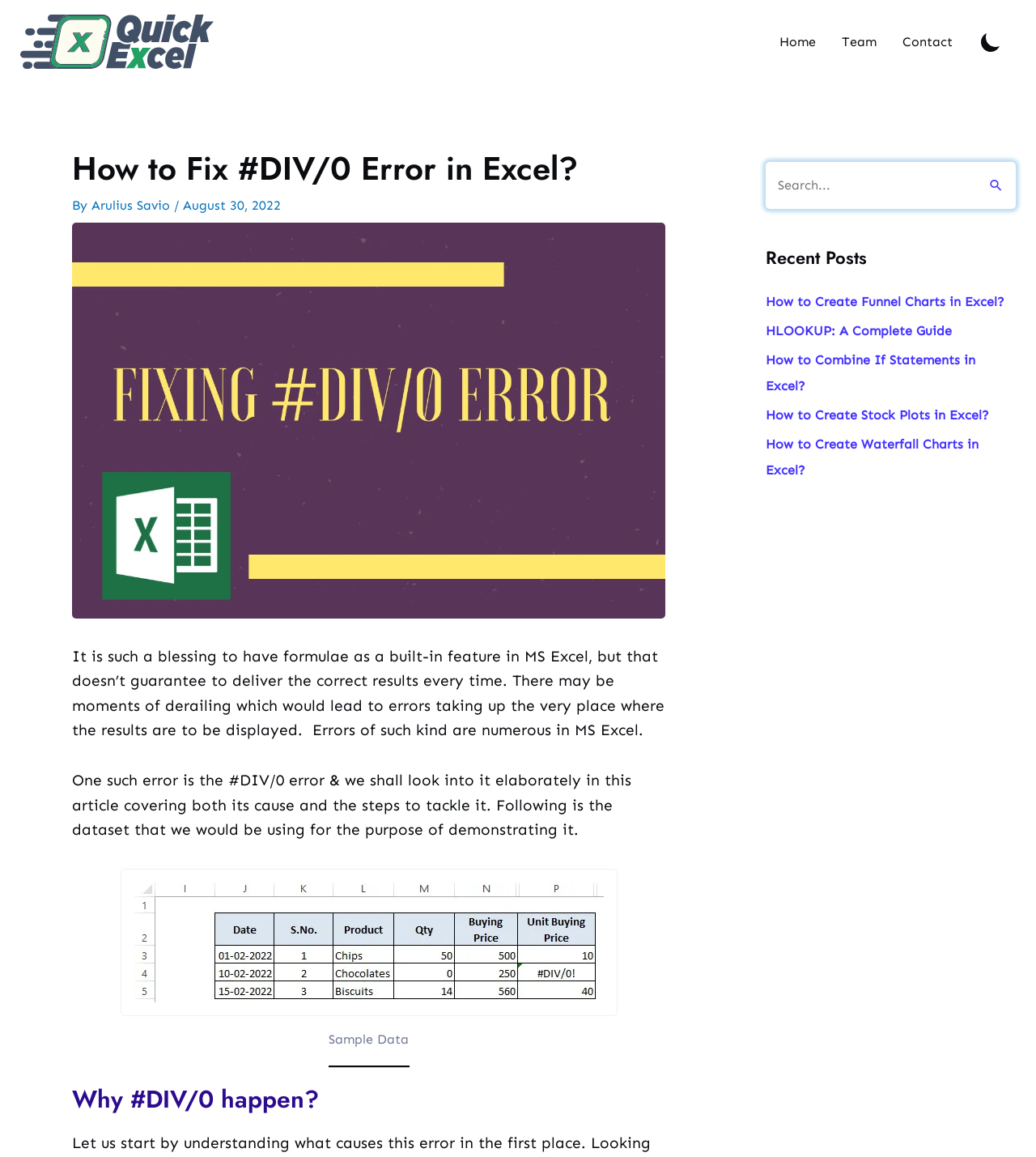Kindly provide the bounding box coordinates of the section you need to click on to fulfill the given instruction: "View recent posts".

[0.739, 0.25, 0.98, 0.418]